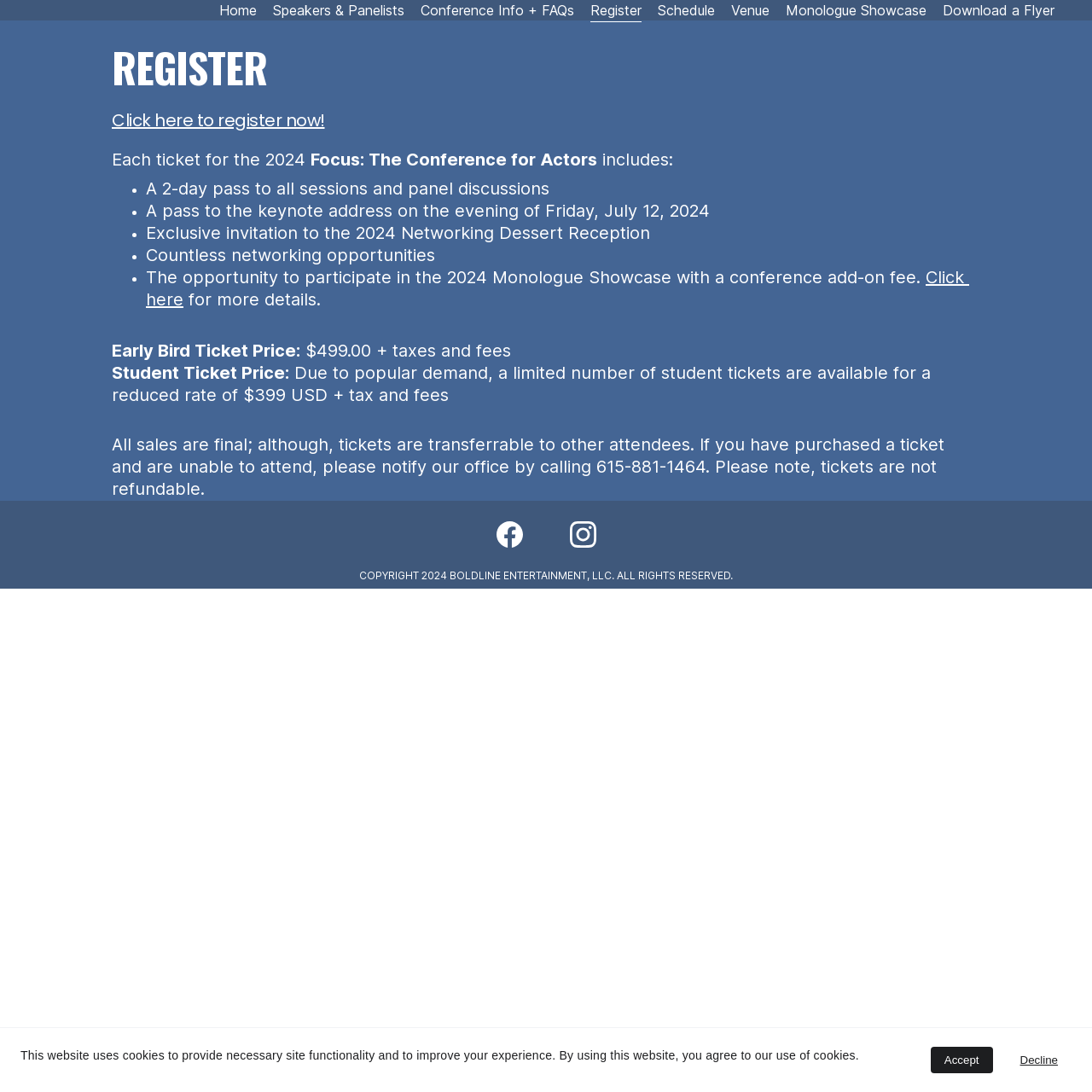Given the description of the UI element: "Conference Info + FAQs", predict the bounding box coordinates in the form of [left, top, right, bottom], with each value being a float between 0 and 1.

[0.385, 0.0, 0.526, 0.019]